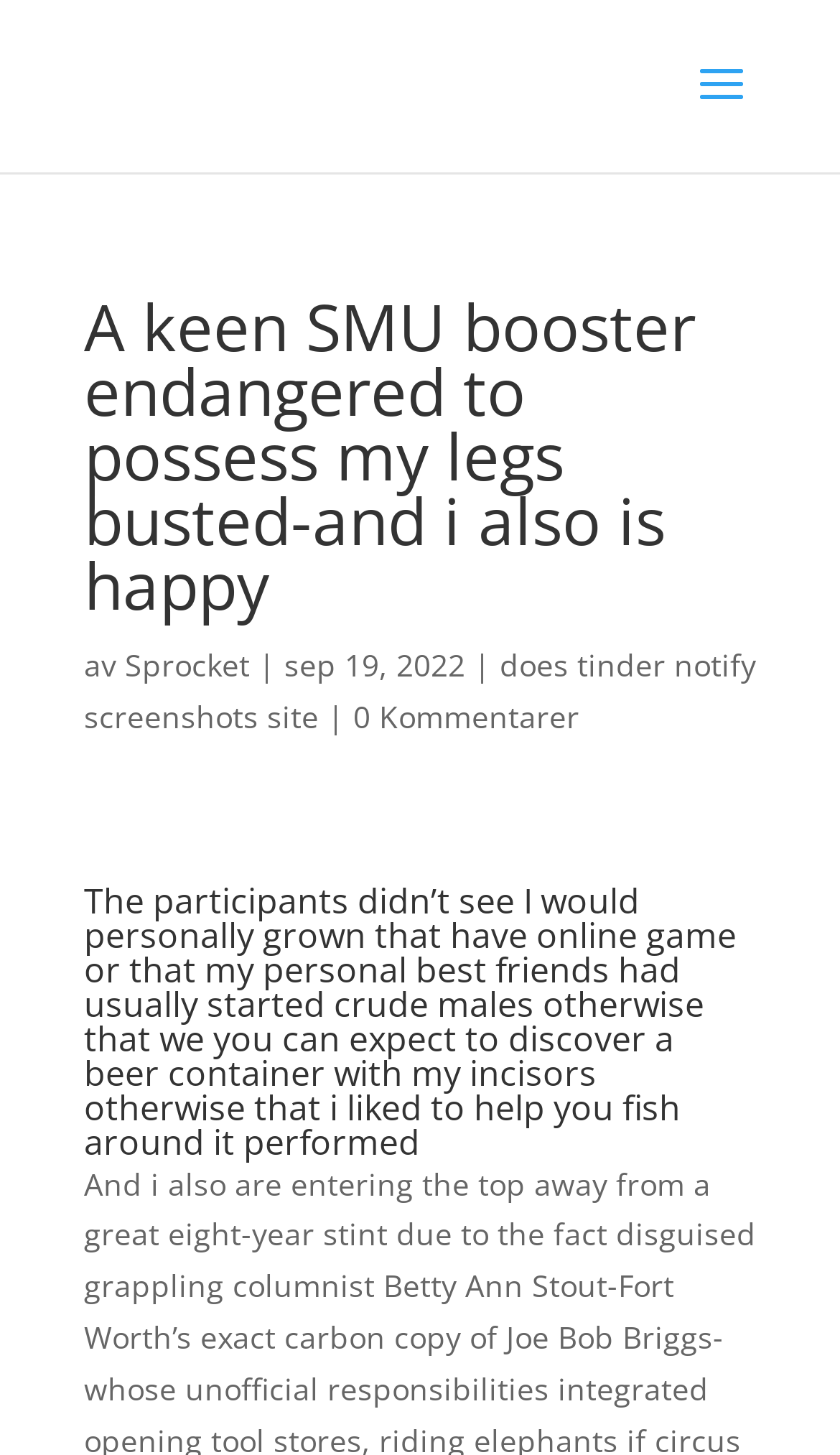Respond to the question below with a single word or phrase:
What is the topic of the linked article?

Does Tinder notify screenshots